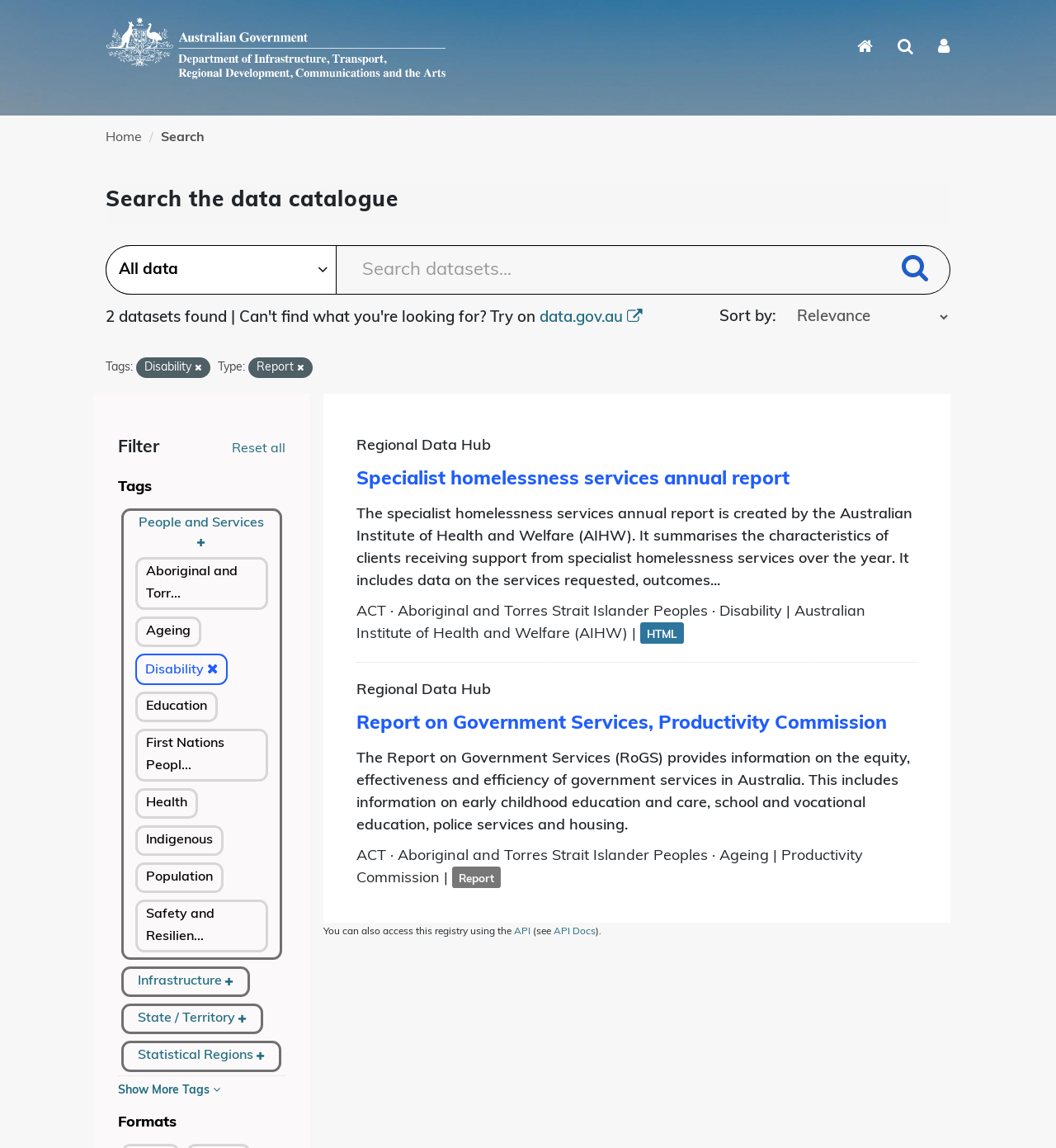What is the purpose of the search bar?
Based on the image, give a one-word or short phrase answer.

Search datasets